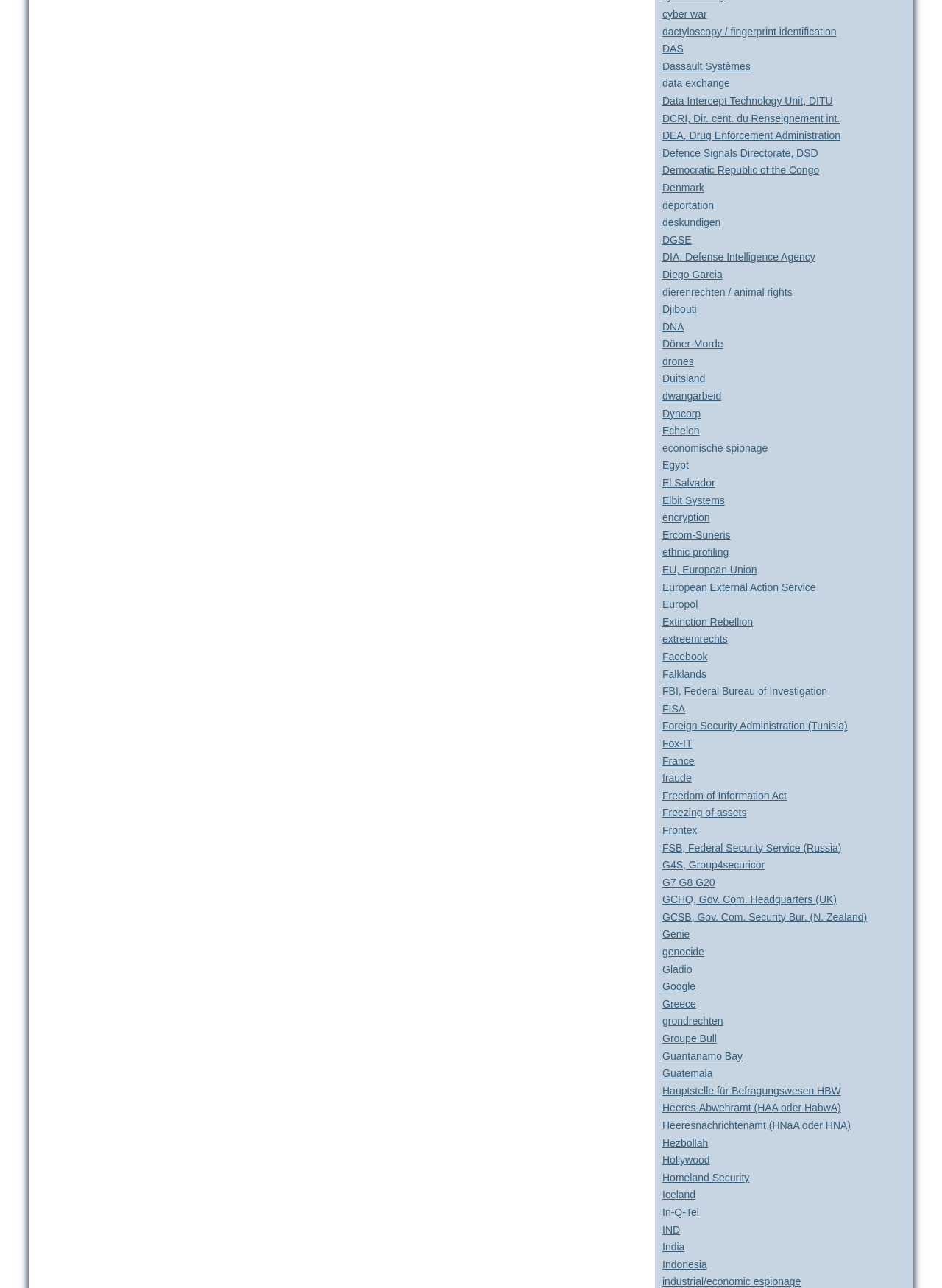Are there any links to countries on this webpage?
Look at the image and respond with a one-word or short phrase answer.

yes